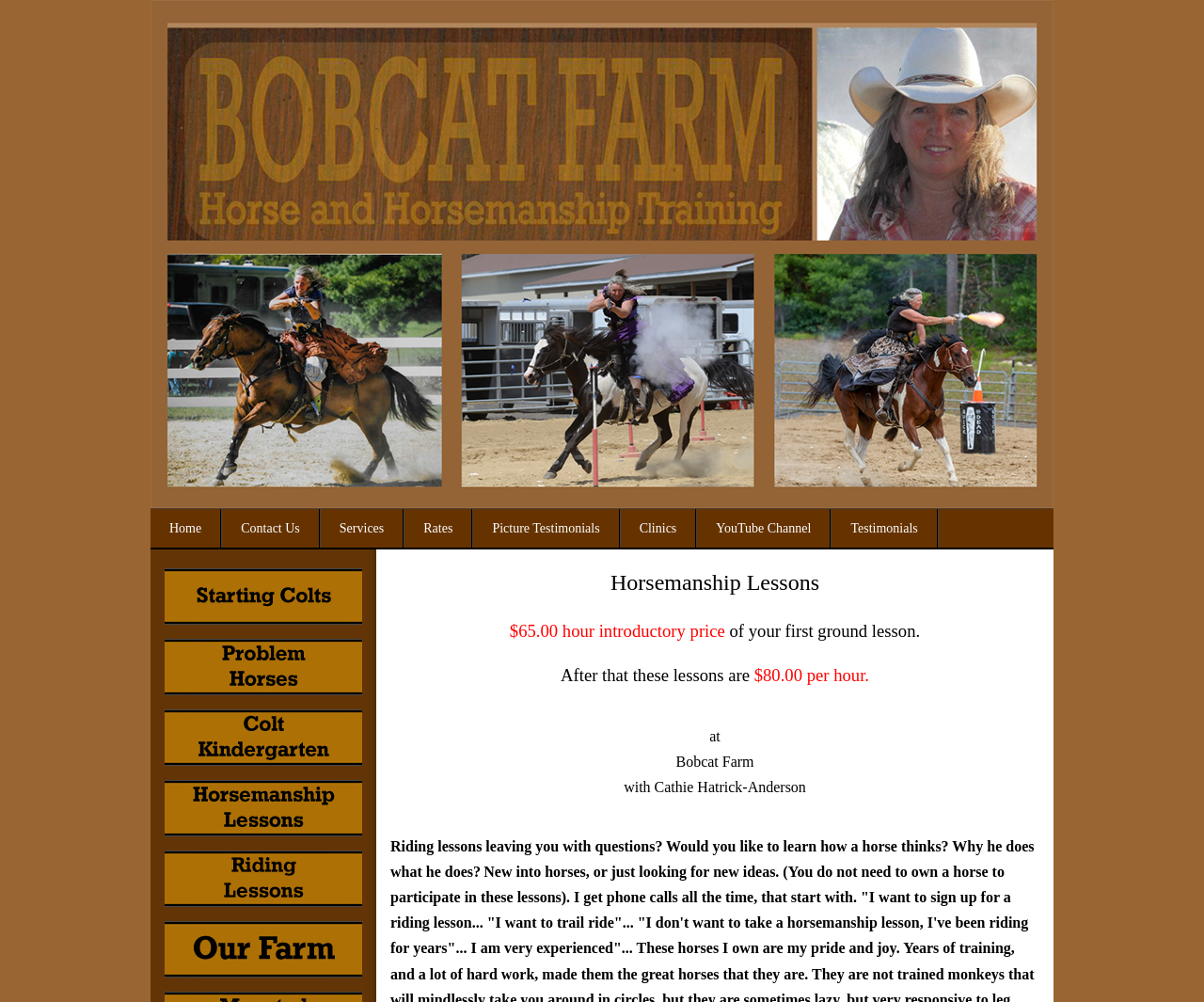Please determine the bounding box coordinates of the element to click in order to execute the following instruction: "Click the 'Home' link". The coordinates should be four float numbers between 0 and 1, specified as [left, top, right, bottom].

[0.125, 0.508, 0.184, 0.546]